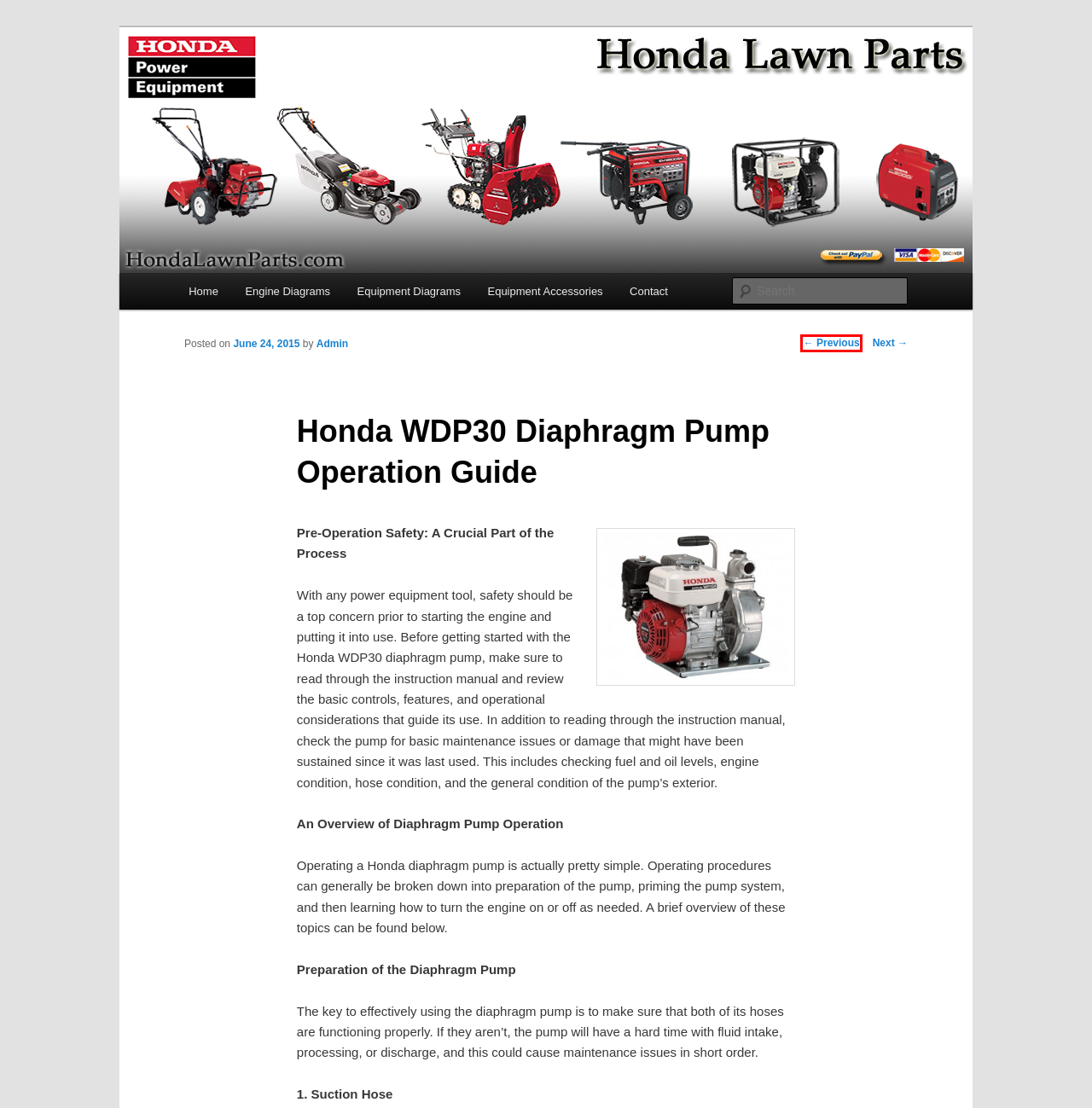You are given a screenshot of a webpage with a red rectangle bounding box around a UI element. Select the webpage description that best matches the new webpage after clicking the element in the bounding box. Here are the candidates:
A. Blog Tool, Publishing Platform, and CMS – WordPress.org
B. Honda Lawn Parts Blog
C. Uncategorized | Honda Lawn Parts Blog
D. Honda WT40X Troubleshooting Guide | Honda Lawn Parts Blog
E. How to Service a Honda WDP30 Diaphragm Pump | Honda Lawn Parts Blog
F. Honda Lawn Parts | Honda Lawn Parts Blog
G. Admin | Honda Lawn Parts Blog
H. WDP30 Diaphragm Pump | Honda Lawn Parts Blog

D